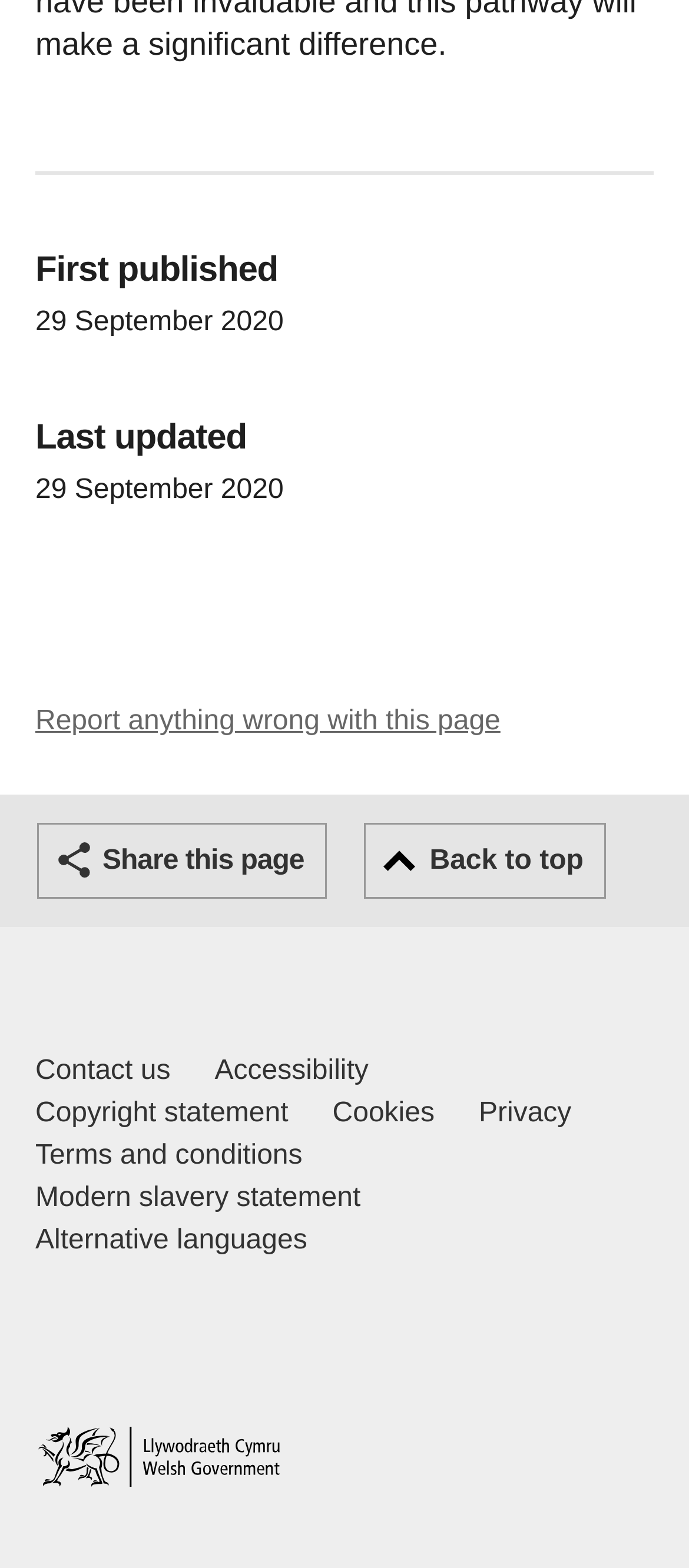Provide the bounding box coordinates of the area you need to click to execute the following instruction: "Go back to top".

[0.529, 0.525, 0.88, 0.573]